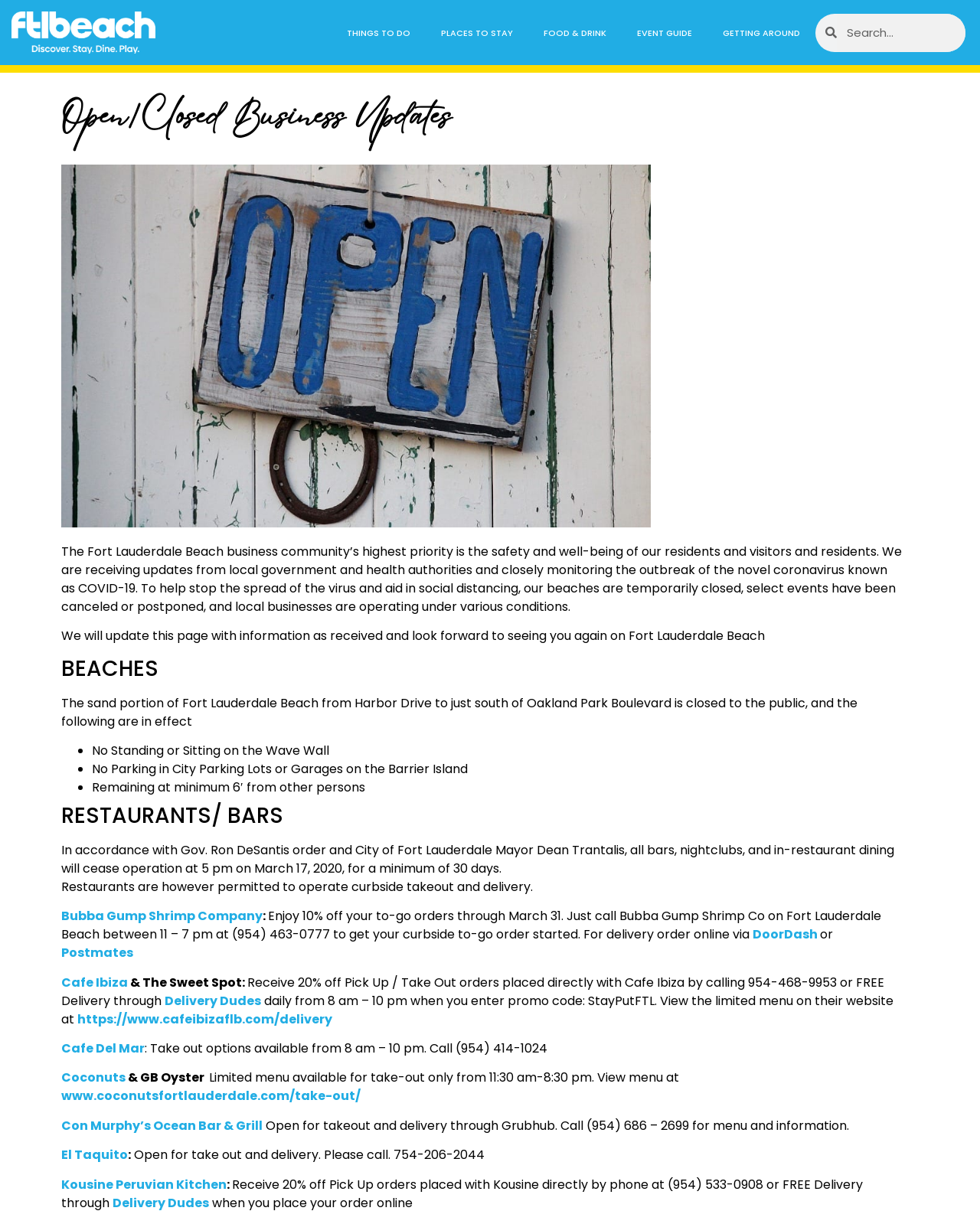Please determine the bounding box coordinates of the clickable area required to carry out the following instruction: "visit Australian New Church College". The coordinates must be four float numbers between 0 and 1, represented as [left, top, right, bottom].

None